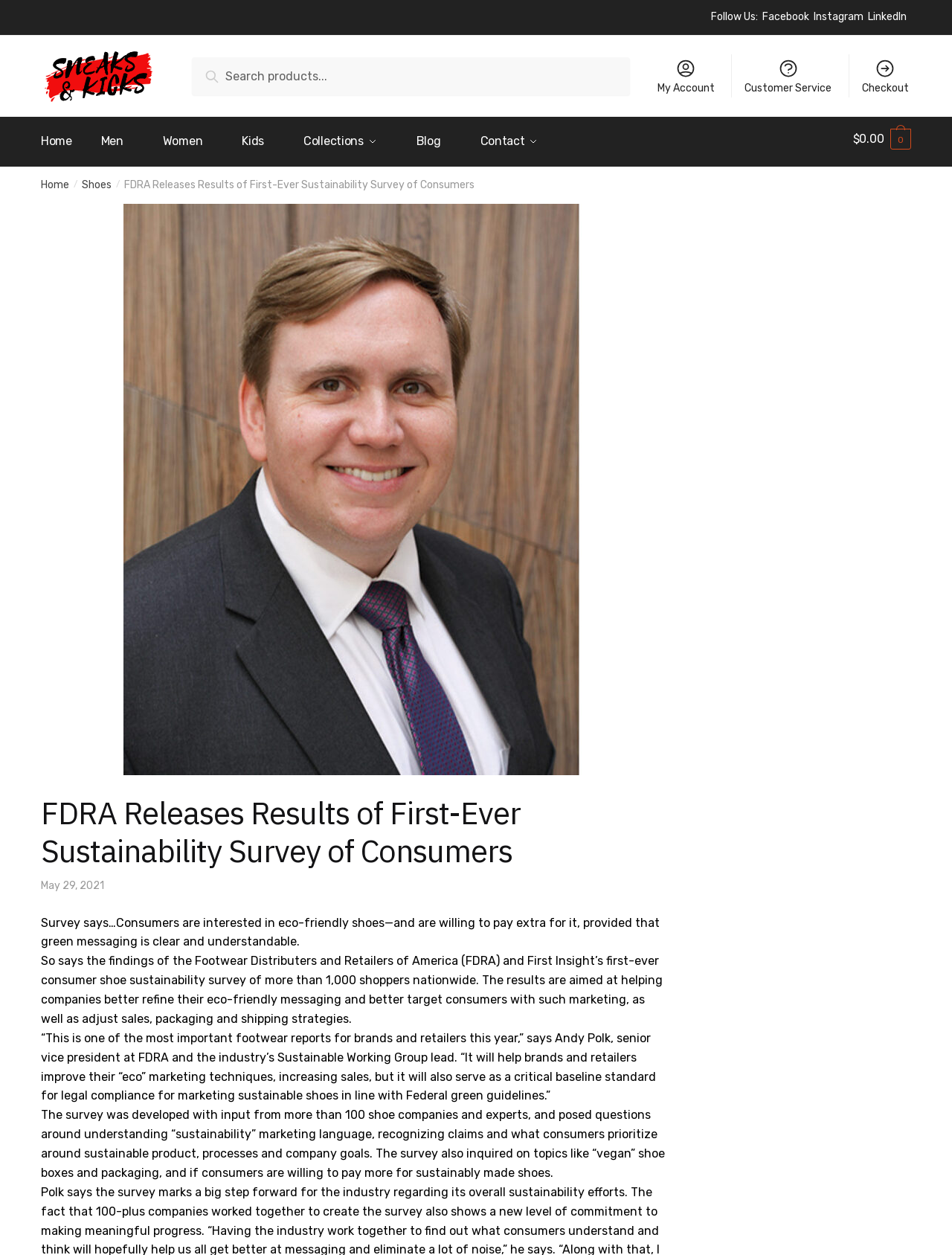What is the name of the logo?
Please look at the screenshot and answer in one word or a short phrase.

Sneaks & Kicks Logo Horizontal